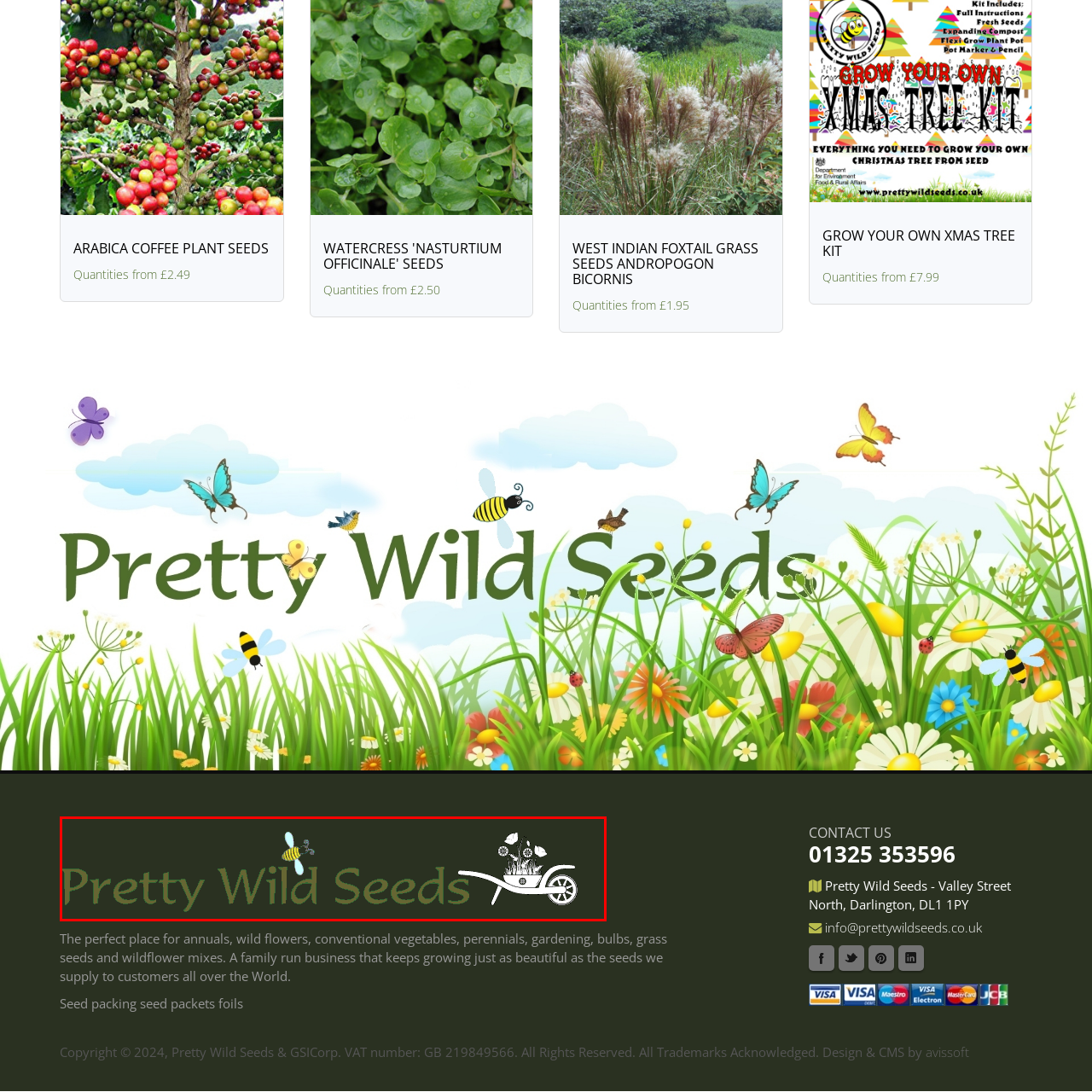Refer to the section enclosed in the red box, What is the object beside the brand name that represents nature and pollination? Please answer briefly with a single word or phrase.

a bee